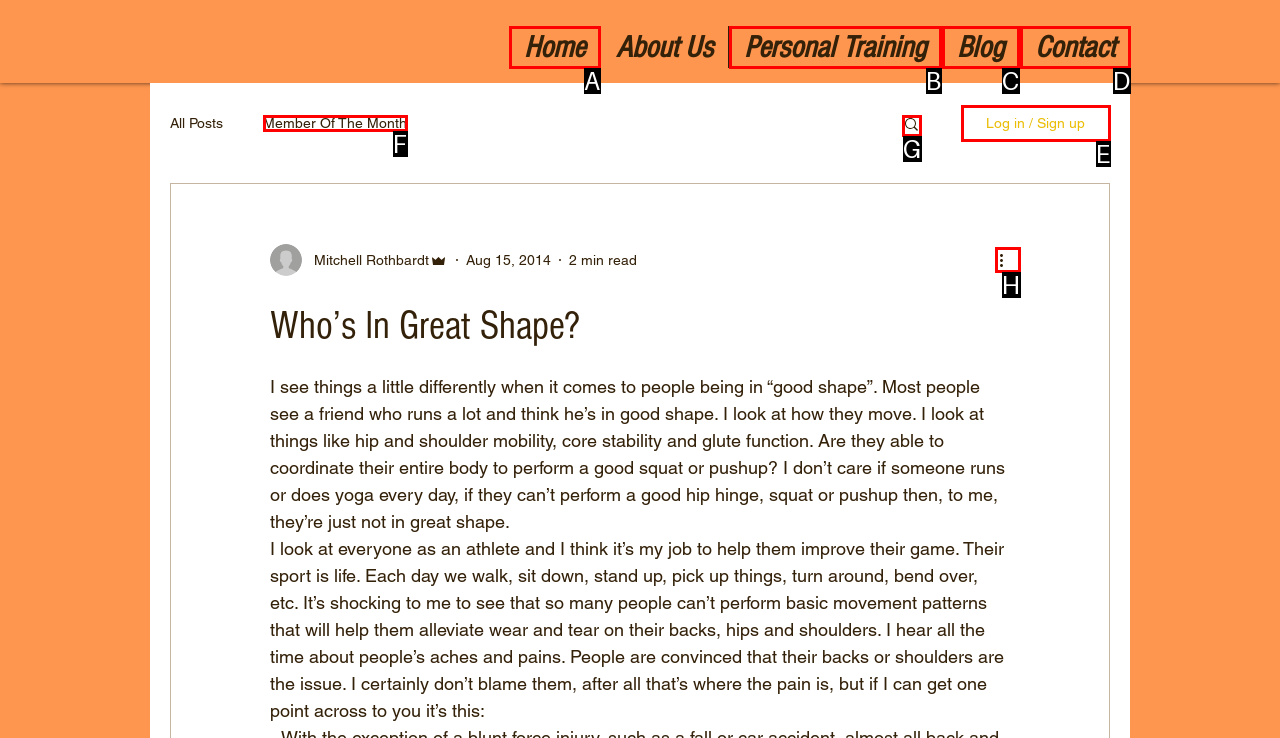Which UI element should be clicked to perform the following task: Read more about the blog post? Answer with the corresponding letter from the choices.

H